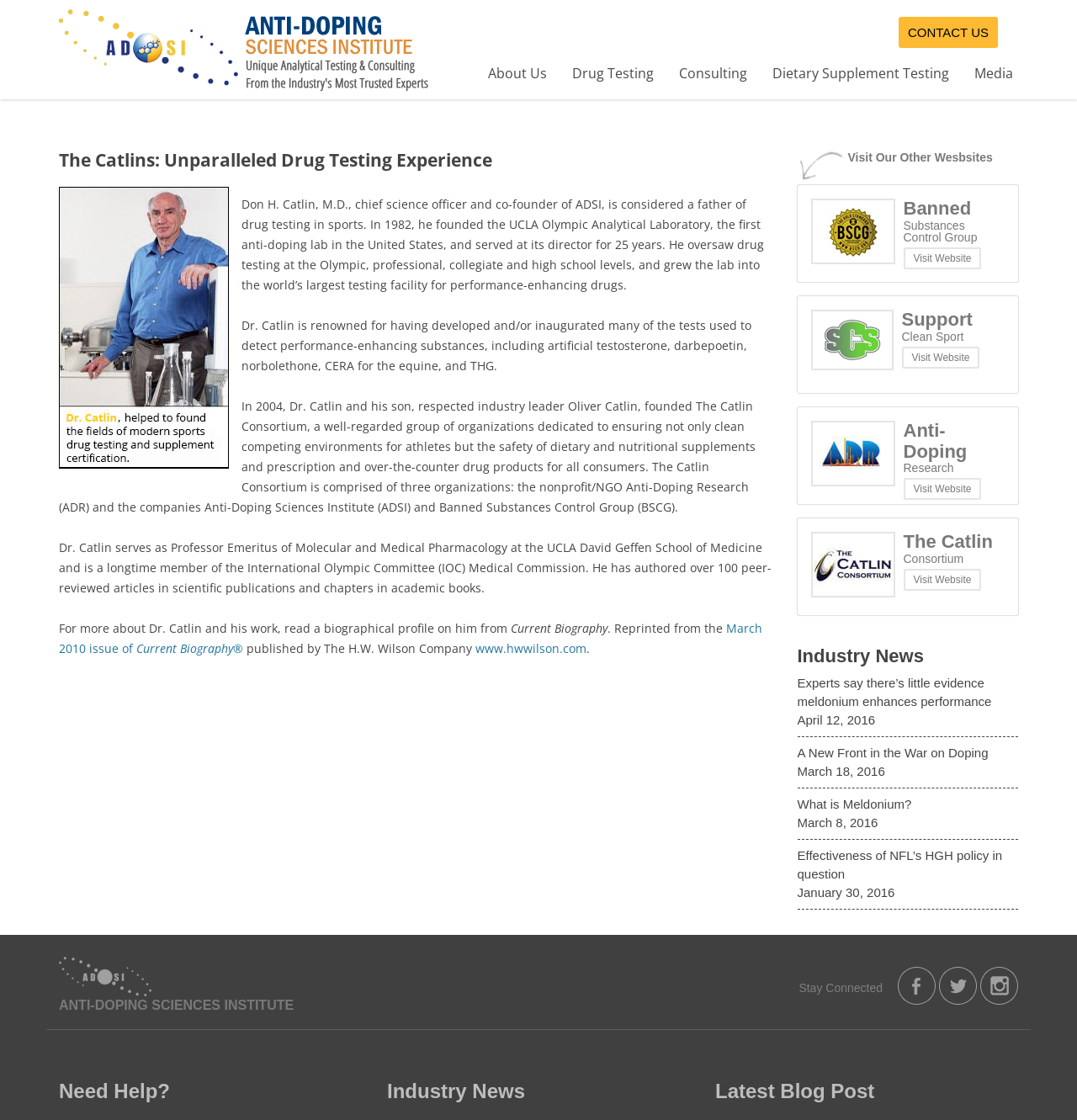What is the name of the chief science officer and co-founder of ADSI?
Provide a comprehensive and detailed answer to the question.

This answer can be found in the article section of the webpage, where it is mentioned that 'Don H. Catlin, M.D., chief science officer and co-founder of ADSI, is considered a father of drug testing in sports.'